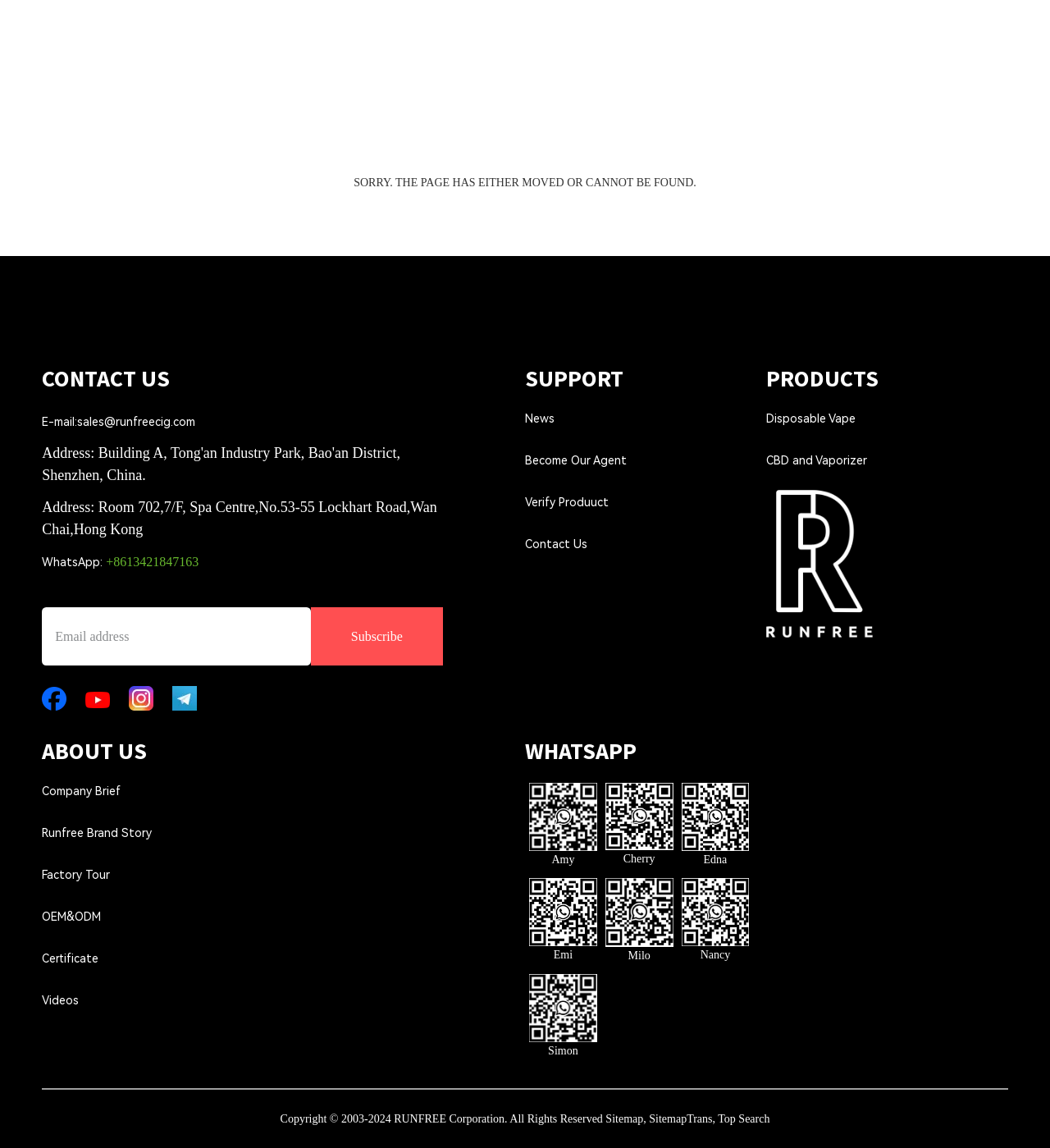Given the element description Factory Tour, identify the bounding box coordinates for the UI element on the webpage screenshot. The format should be (top-left x, top-left y, bottom-right x, bottom-right y), with values between 0 and 1.

[0.04, 0.756, 0.105, 0.768]